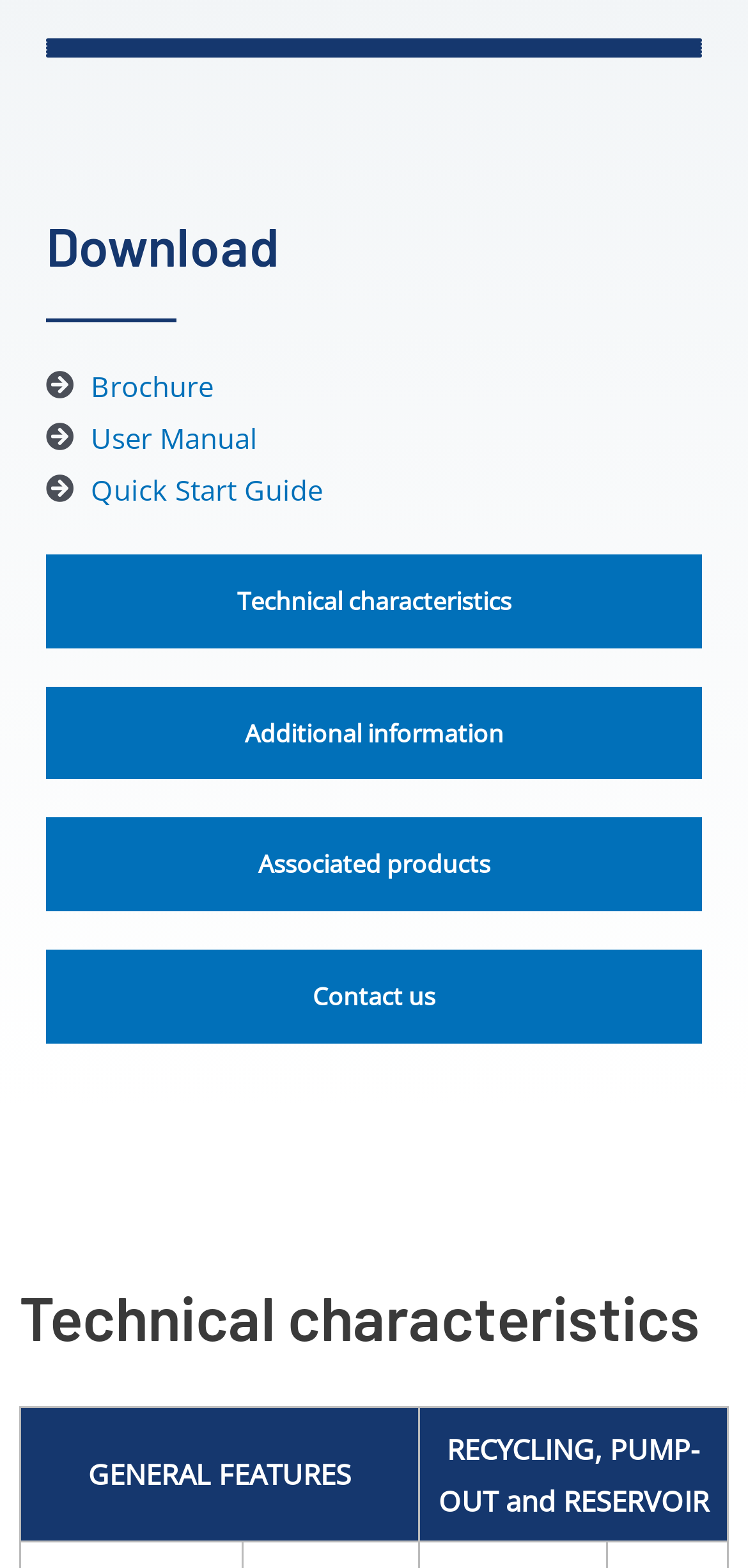Locate the bounding box coordinates of the element's region that should be clicked to carry out the following instruction: "Click on Panneau de commande centrales RF". The coordinates need to be four float numbers between 0 and 1, i.e., [left, top, right, bottom].

[0.062, 0.025, 0.938, 0.027]